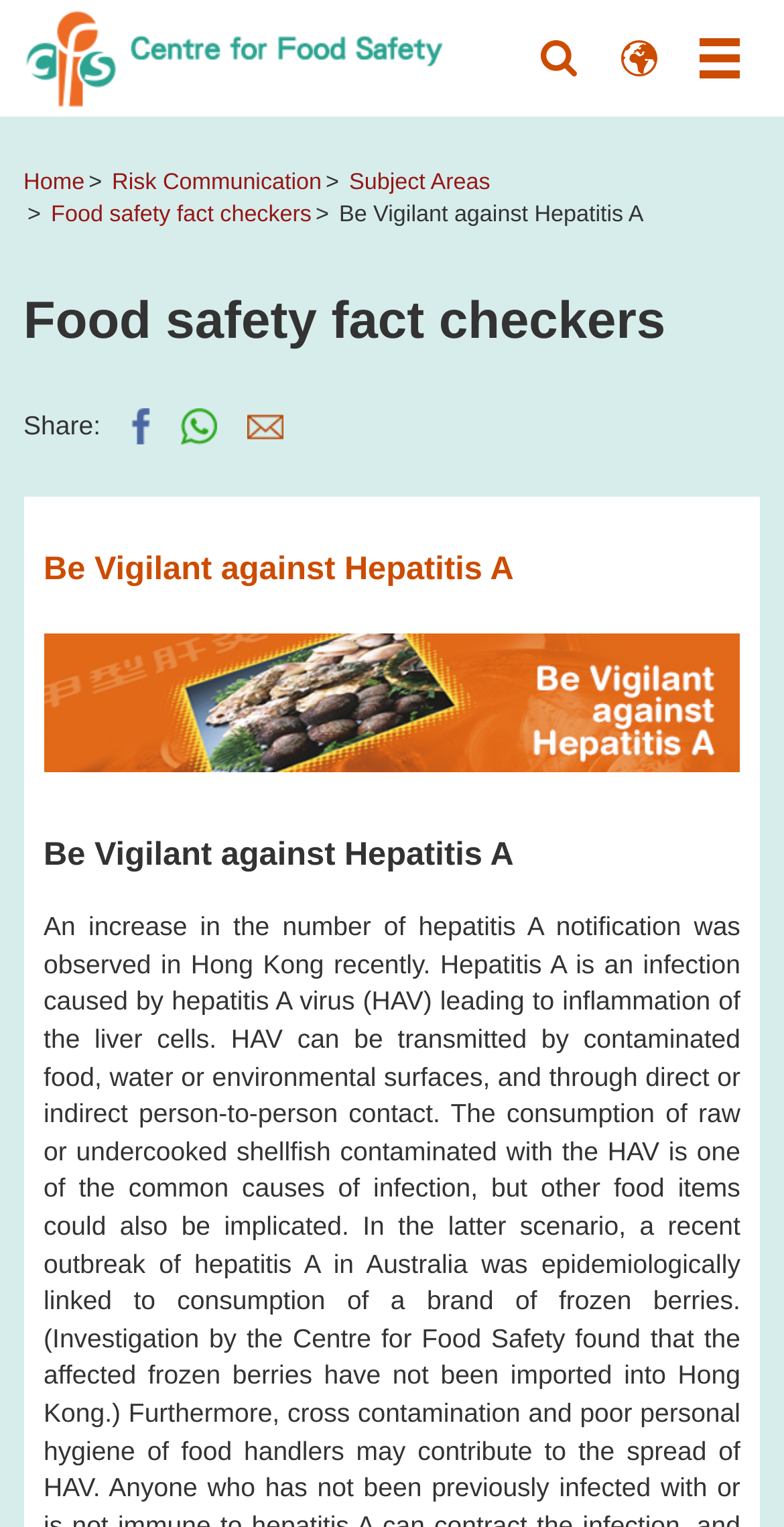Your task is to find and give the main heading text of the webpage.

Food safety fact checkers